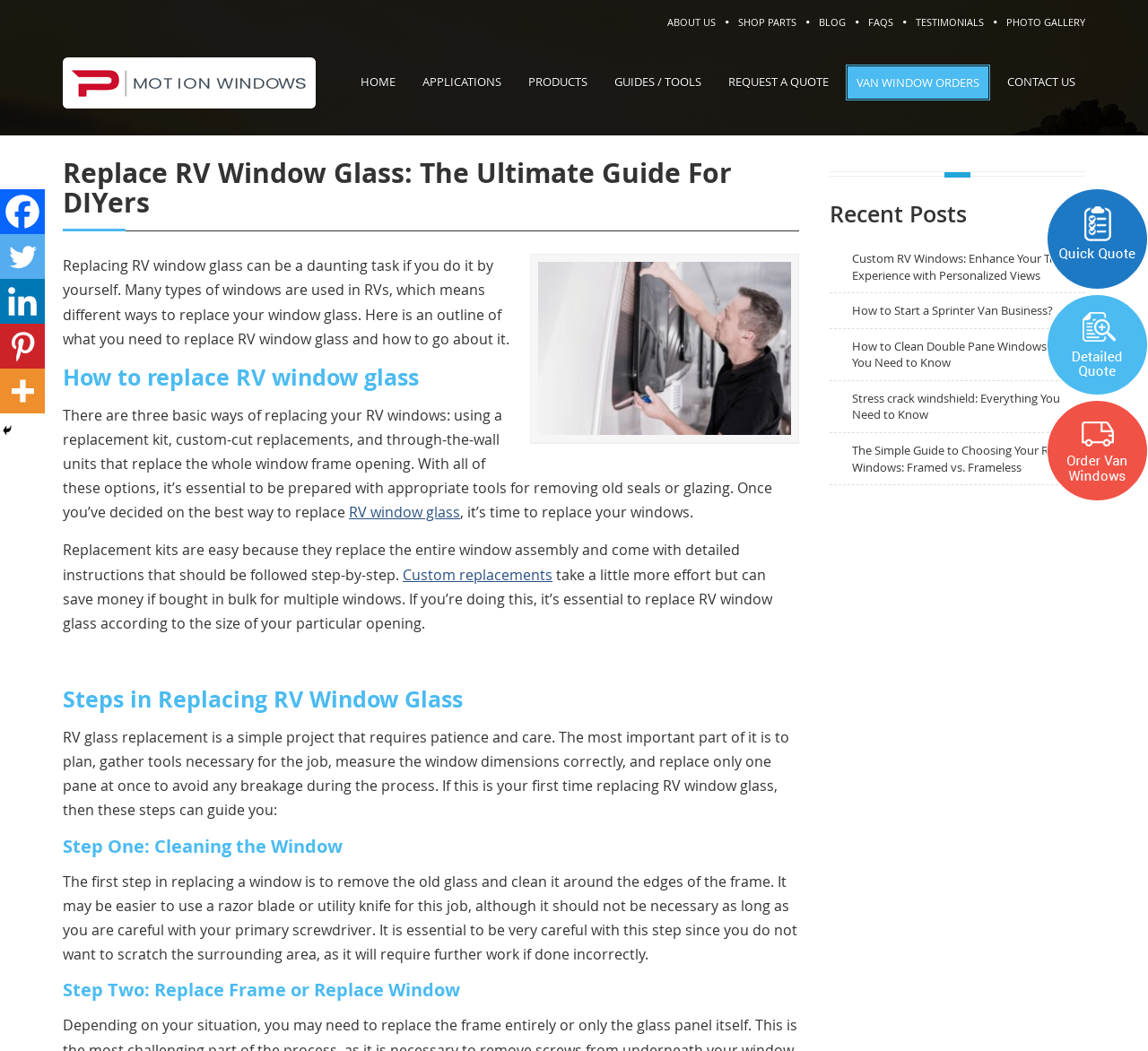Extract the main headline from the webpage and generate its text.

Replace RV Window Glass: The Ultimate Guide For DIYers